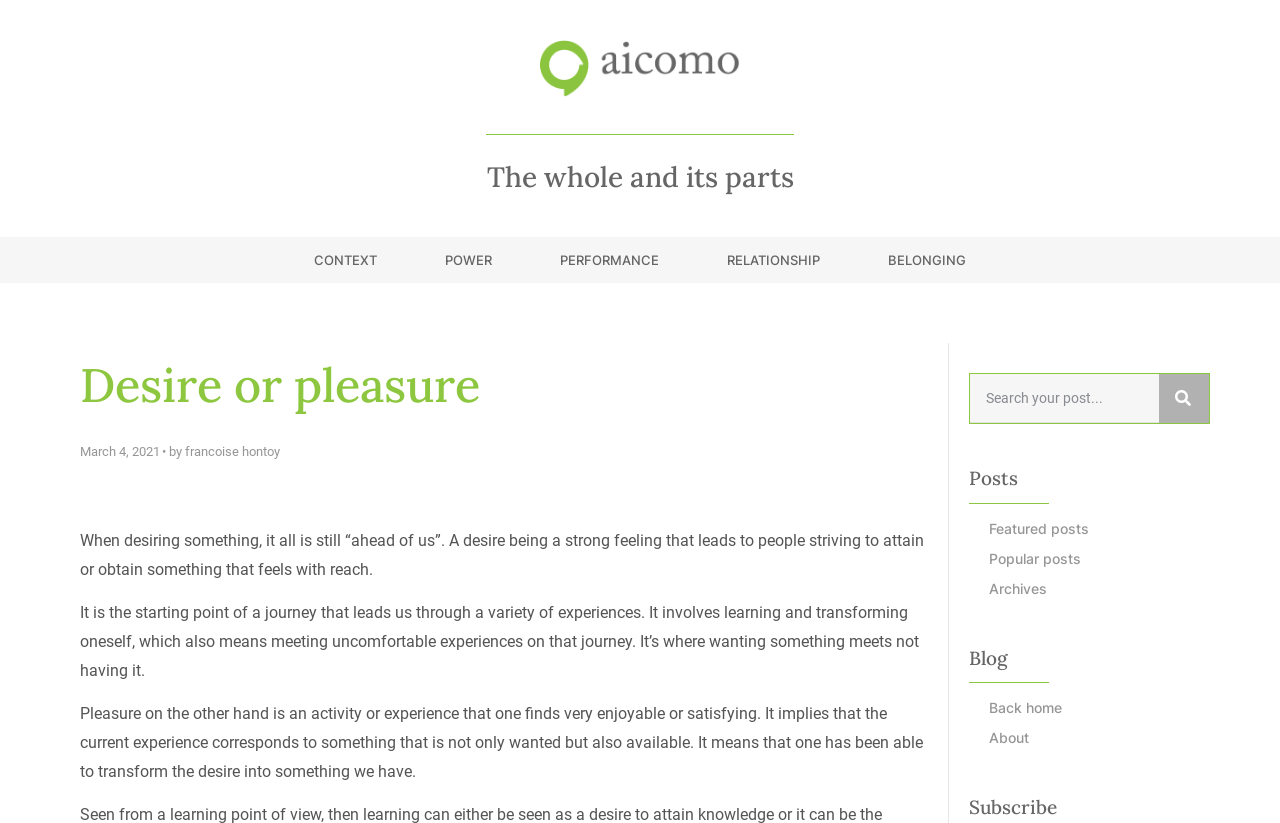Identify and provide the bounding box coordinates of the UI element described: "March 4, 2021". The coordinates should be formatted as [left, top, right, bottom], with each number being a float between 0 and 1.

[0.062, 0.533, 0.125, 0.568]